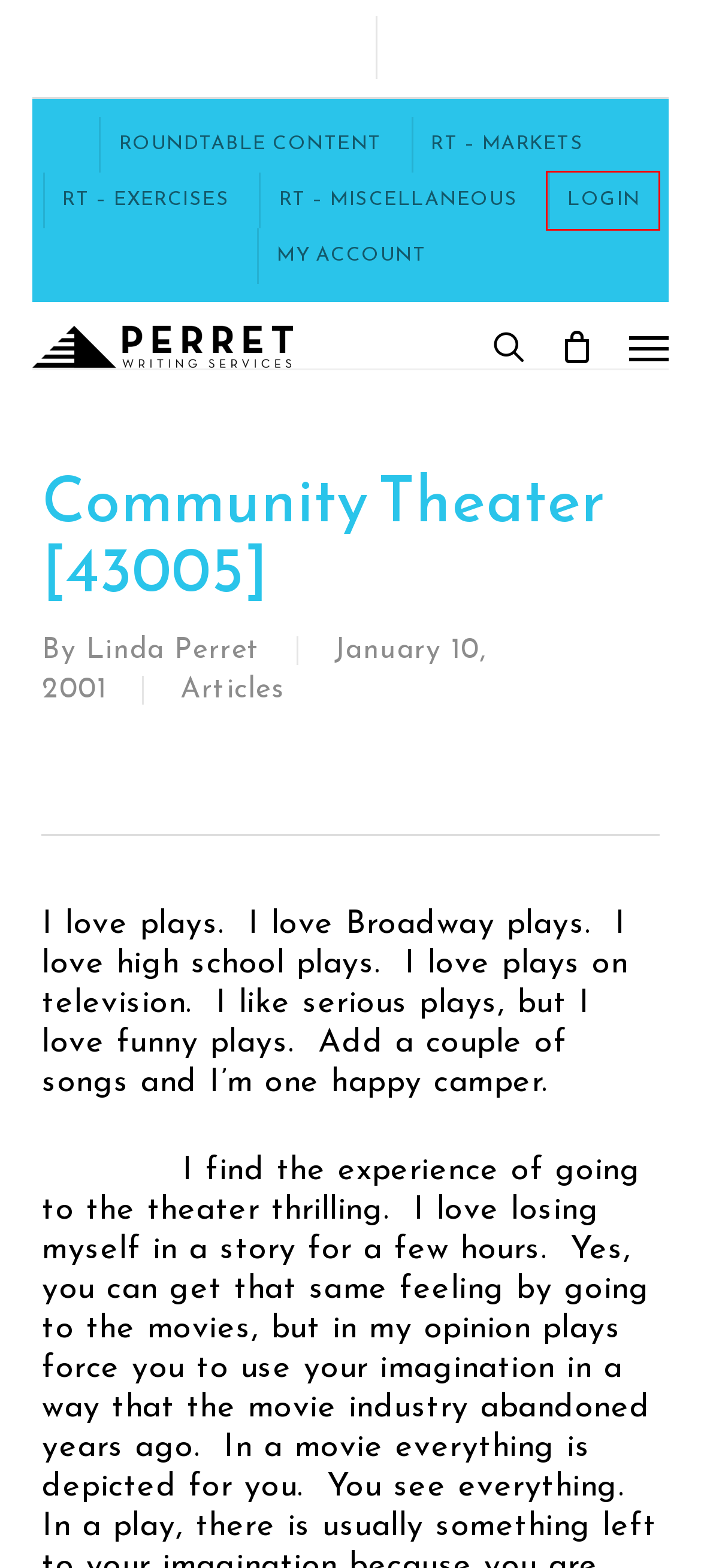You are presented with a screenshot of a webpage containing a red bounding box around a particular UI element. Select the best webpage description that matches the new webpage after clicking the element within the bounding box. Here are the candidates:
A. Cart – Comedy Writer’s Room
B. Linda Perret – Comedy Writer’s Room
C. My Account – Comedy Writer’s Room
D. About Us – Comedy Writer’s Room
E. Writer Directory – Comedy Writer’s Room
F. Comedy Writer’s Room – Gathering place for writers and performers
G. Shop – Comedy Writer’s Room
H. Content restricted – Comedy Writer’s Room

C